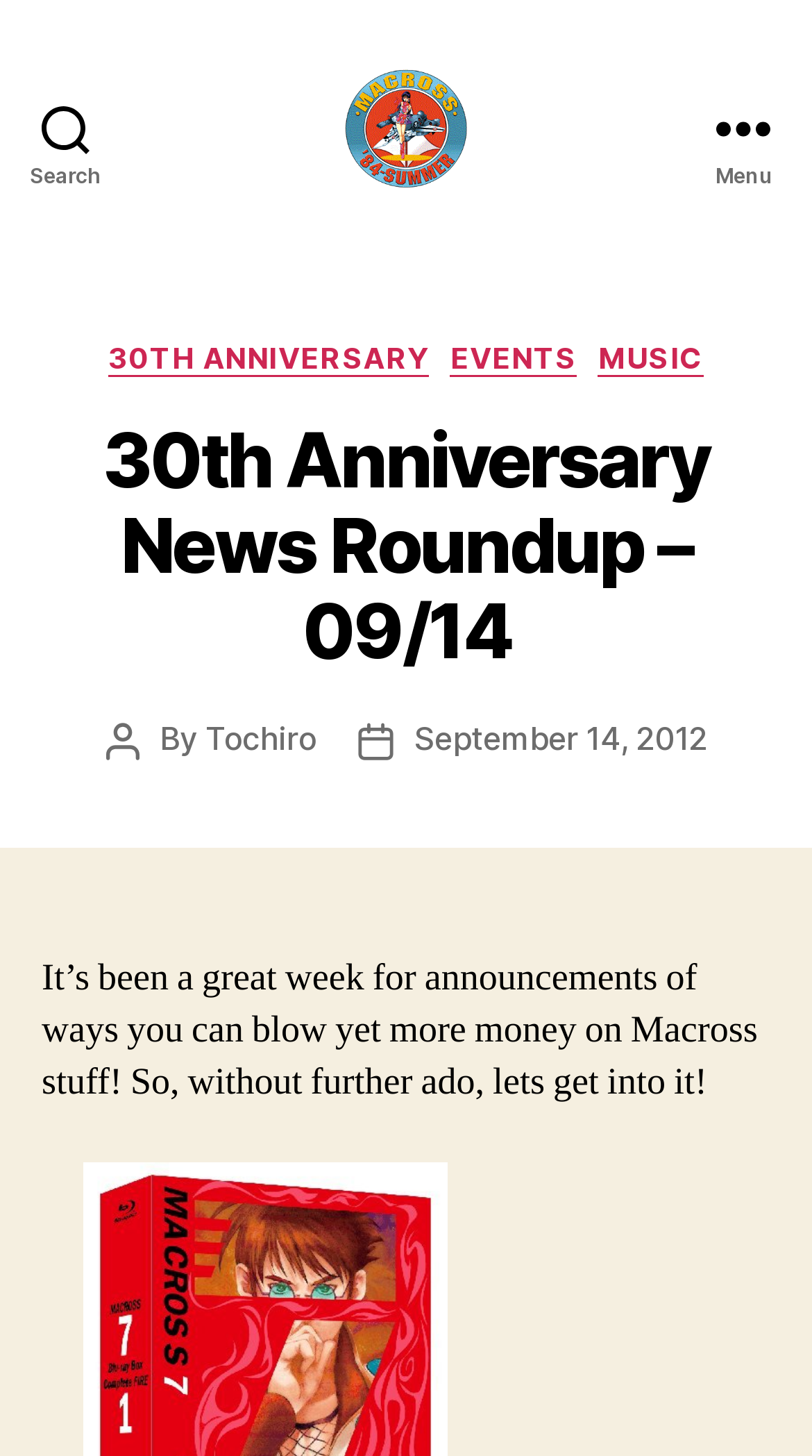Select the bounding box coordinates of the element I need to click to carry out the following instruction: "View the post by Tochiro".

[0.253, 0.494, 0.39, 0.521]